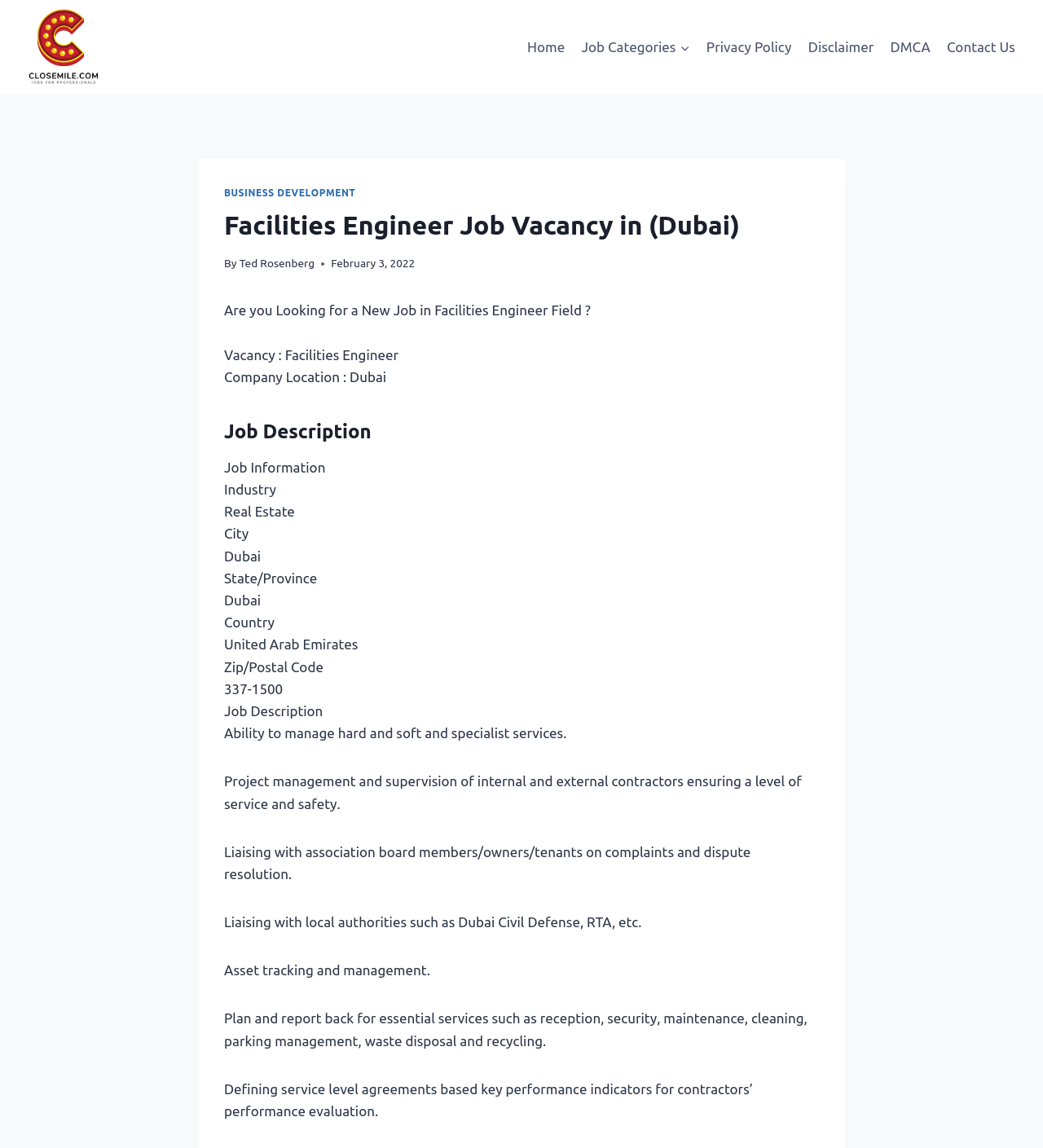Answer succinctly with a single word or phrase:
What is one of the responsibilities of the job?

Manage hard and soft services